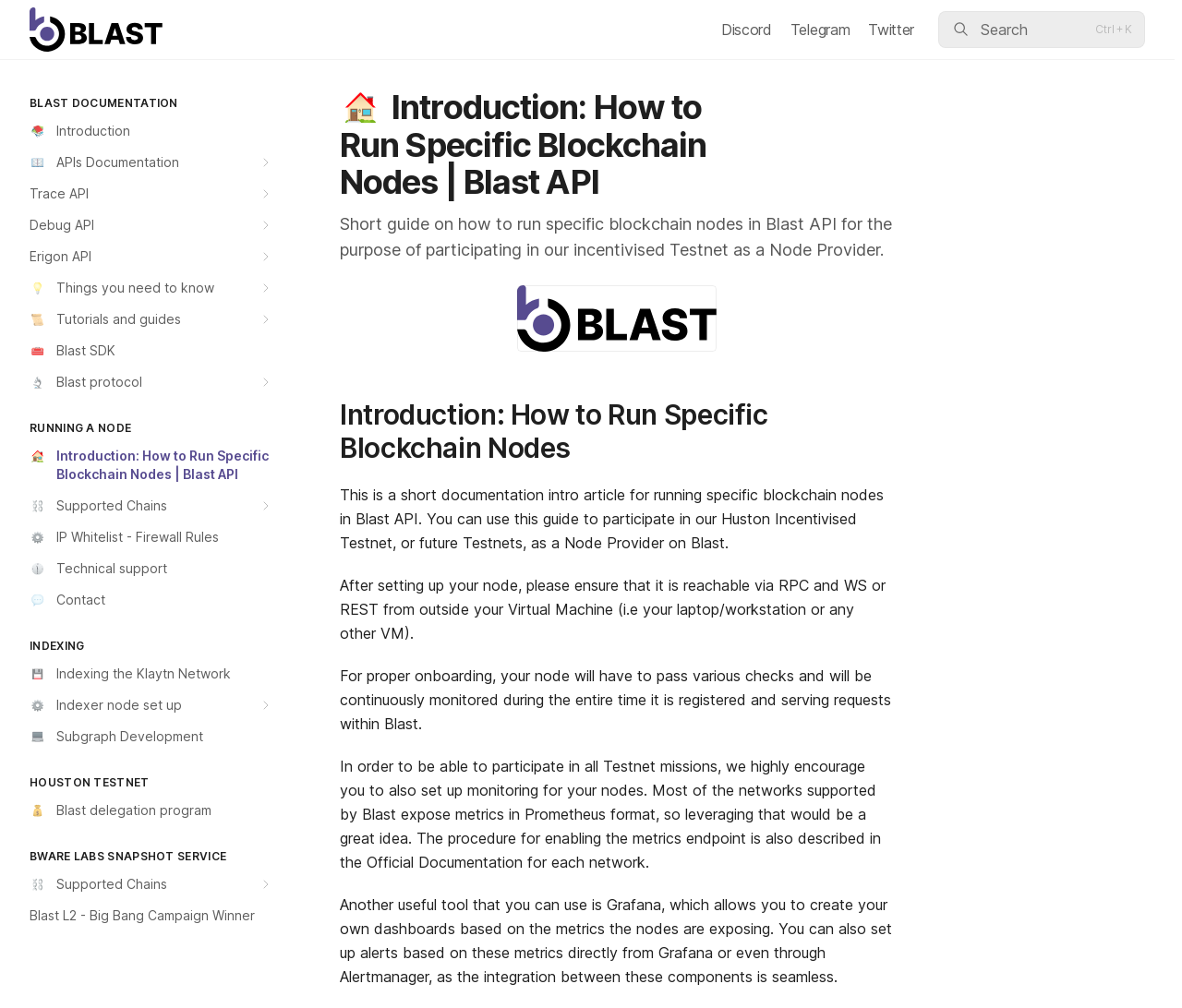Please provide a comprehensive response to the question below by analyzing the image: 
What tool can be used to create dashboards based on node metrics?

As mentioned on the webpage, Grafana is a useful tool that can be used to create dashboards based on the metrics the nodes are exposing, and even set up alerts based on these metrics.